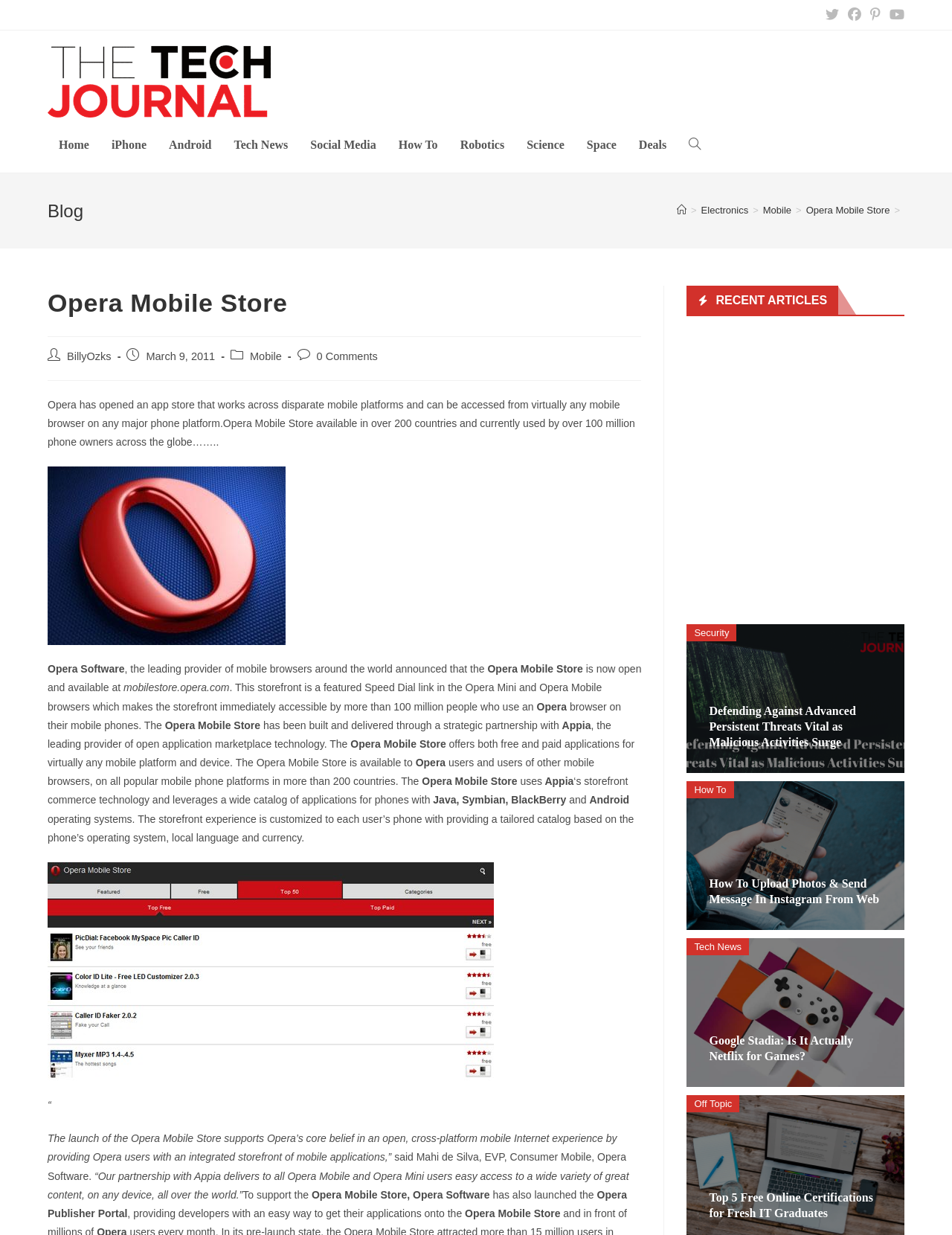Identify the bounding box coordinates of the area that should be clicked in order to complete the given instruction: "Read the article about Opera Mobile Store". The bounding box coordinates should be four float numbers between 0 and 1, i.e., [left, top, right, bottom].

[0.05, 0.323, 0.667, 0.363]